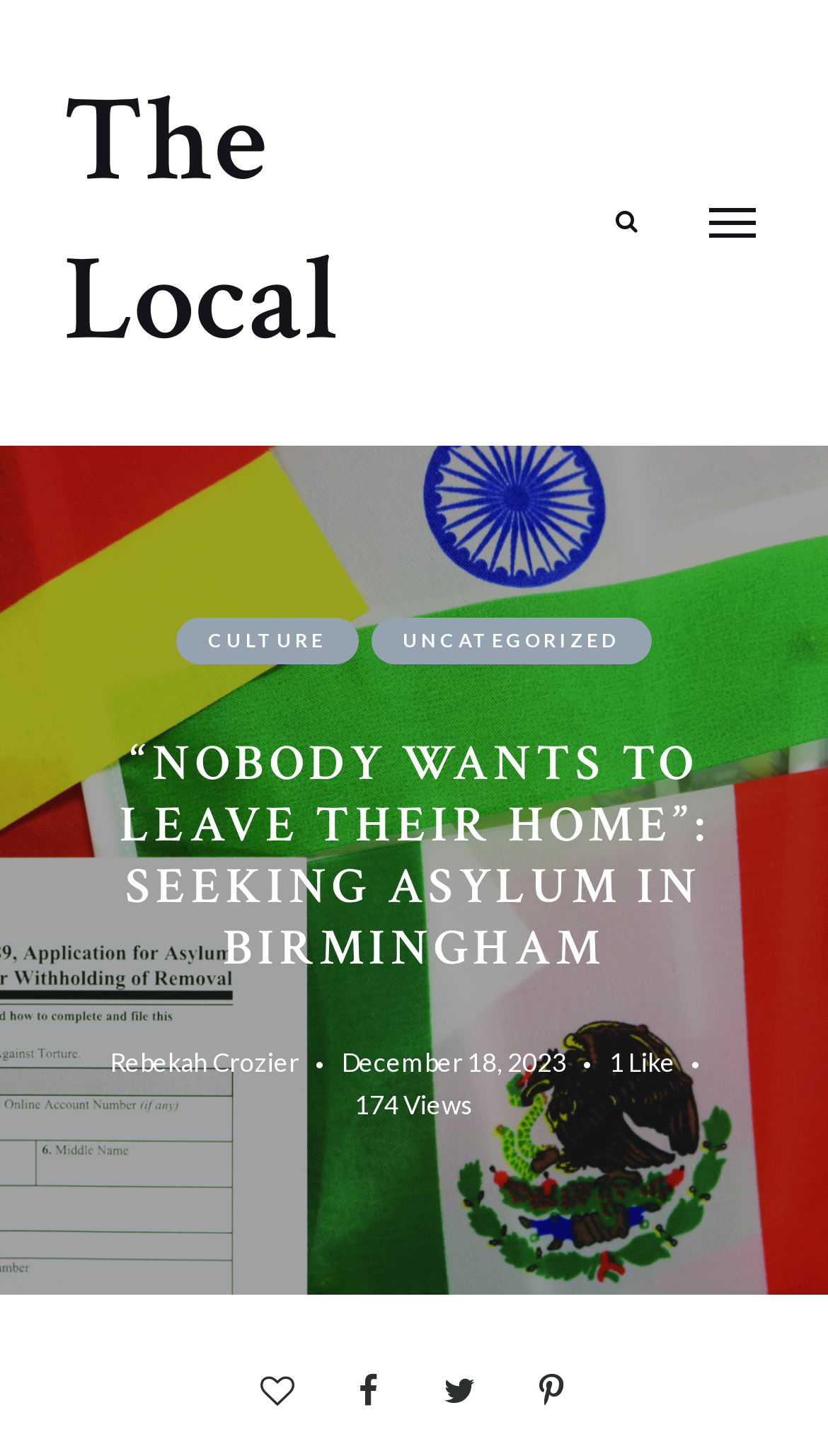Kindly determine the bounding box coordinates for the clickable area to achieve the given instruction: "Check the number of views".

[0.428, 0.748, 0.572, 0.77]